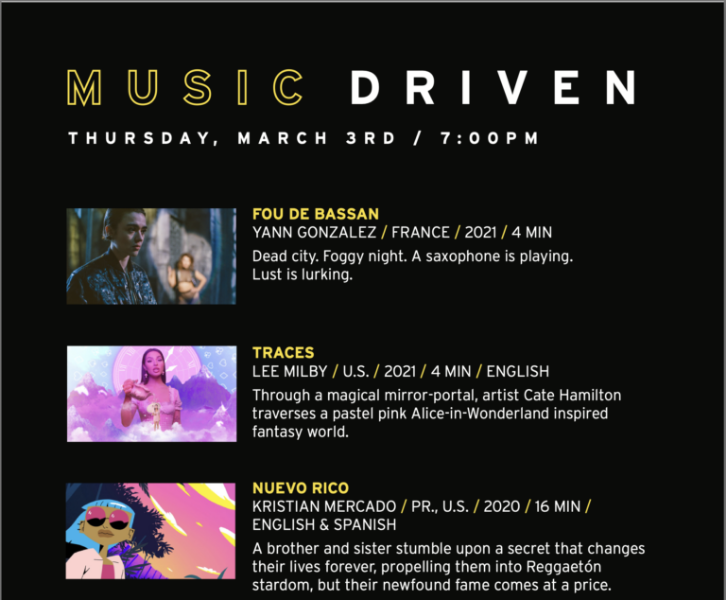Describe all the elements visible in the image meticulously.

The image showcases the program for the "Music Driven" event scheduled for Thursday, March 3rd at 7:00 PM. Featured are three short films:

1. **Fou de Bassan** - Directed by Yann Gonzalez from France (2021, 4 minutes). This film portrays a haunting scene set in a dead city during a foggy night, accompanied by the melancholic sound of a saxophone, exploring themes of lurking desire and emotional depth.

2. **Traces** - A U.S. film by Lee Milby (2021, 4 minutes, in English). The narrative follows a mystical journey as artist Cate Hamilton travels through a magical mirror portal, navigating a vibrant, pastel-colored world inspired by Alice in Wonderland, blending fantasy with musical expression.

3. **Nuevo Rico** - Directed by Kristian Mercado, a collaboration between Puerto Rico and the U.S. (2020, 16 minutes, in English and Spanish). This film delves into the lives of a brother and sister who uncover a secret that forever alters their destinies, thrusting them into the limelight of Reggaetón stardom, accompanied by the complexities of newfound fame.

The design features bold typography and an engaging color scheme, creating an inviting atmosphere for film enthusiasts.